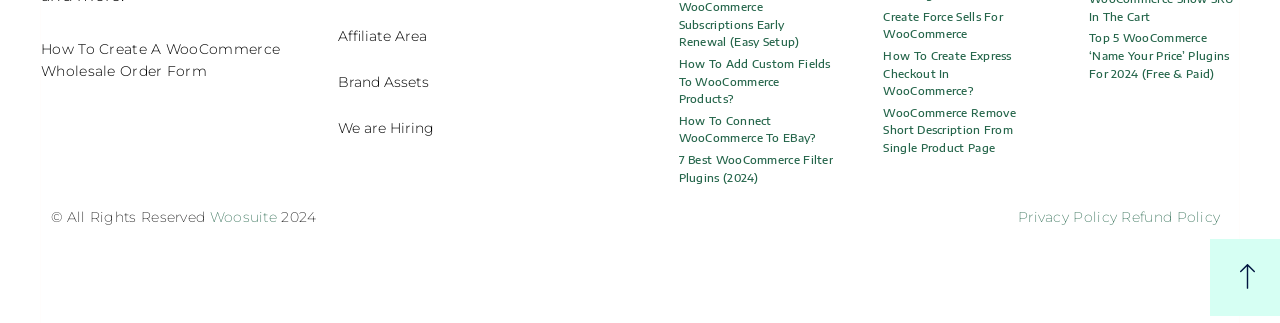Identify the bounding box for the element characterized by the following description: "We are Hiring".

[0.249, 0.326, 0.491, 0.469]